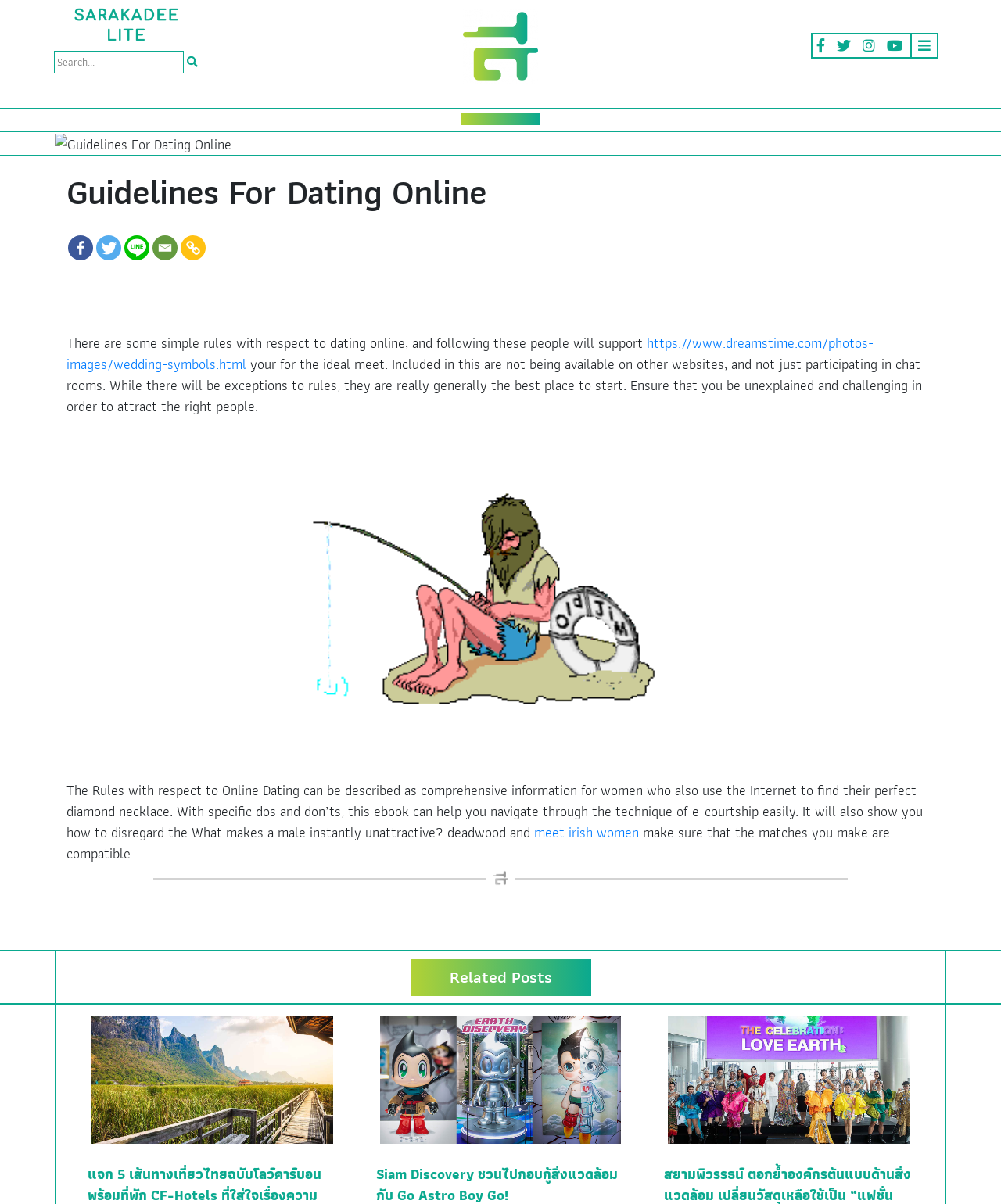Generate the text of the webpage's primary heading.

Guidelines For Dating Online